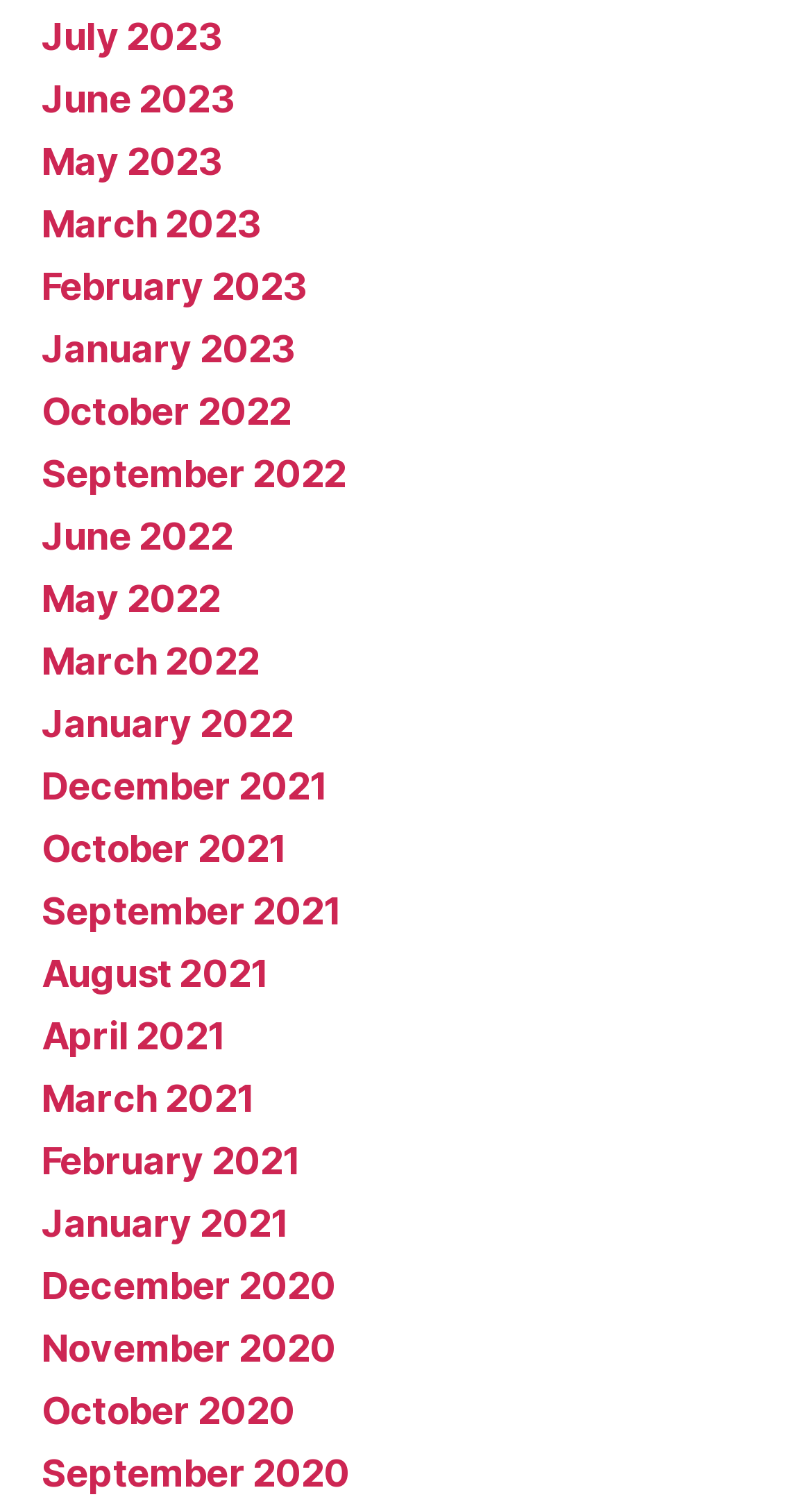Please provide the bounding box coordinates in the format (top-left x, top-left y, bottom-right x, bottom-right y). Remember, all values are floating point numbers between 0 and 1. What is the bounding box coordinate of the region described as: February 2023

[0.051, 0.176, 0.378, 0.205]